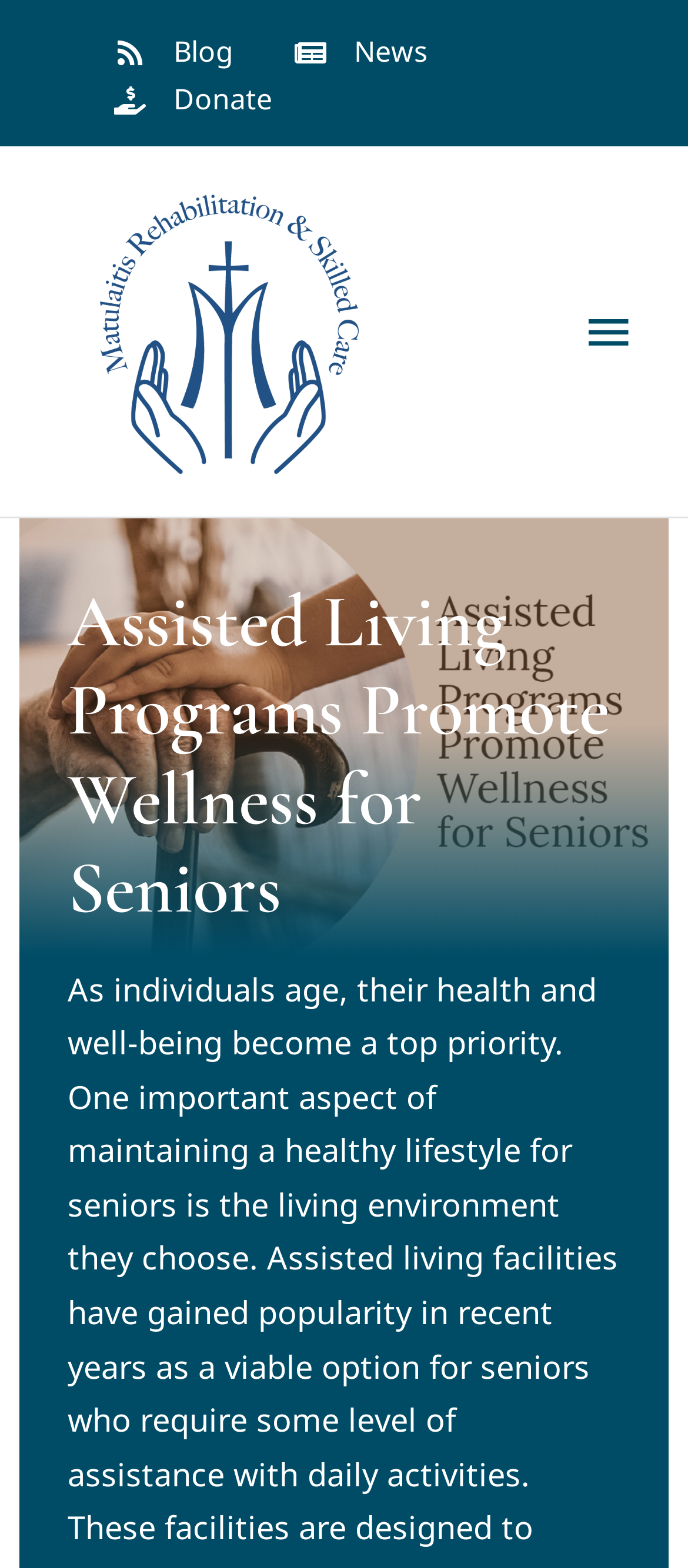Respond with a single word or phrase for the following question: 
What are the three links at the top right corner?

Blog, News, Donate